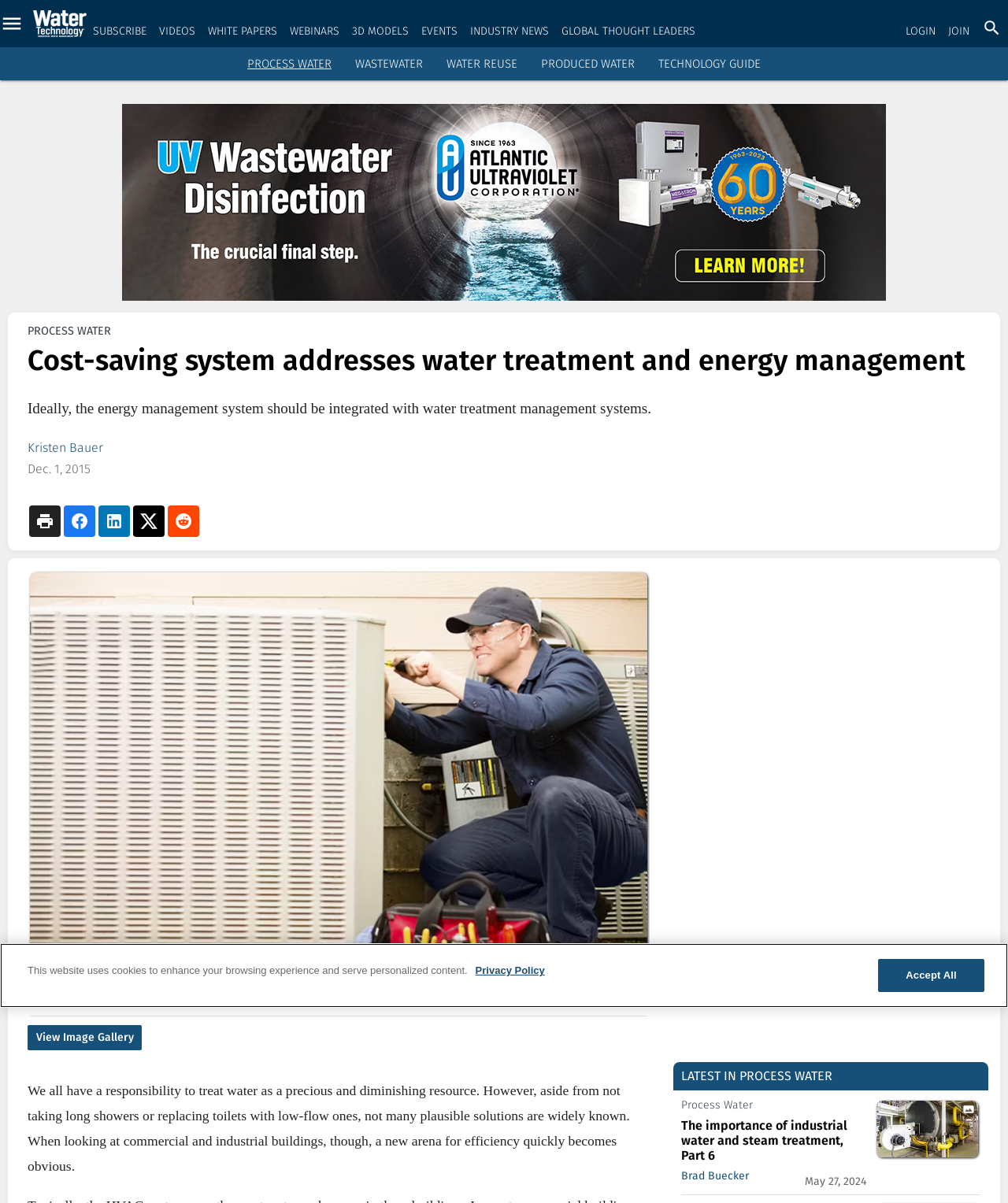Please find the bounding box coordinates of the element that you should click to achieve the following instruction: "View the image gallery". The coordinates should be presented as four float numbers between 0 and 1: [left, top, right, bottom].

[0.027, 0.852, 0.141, 0.873]